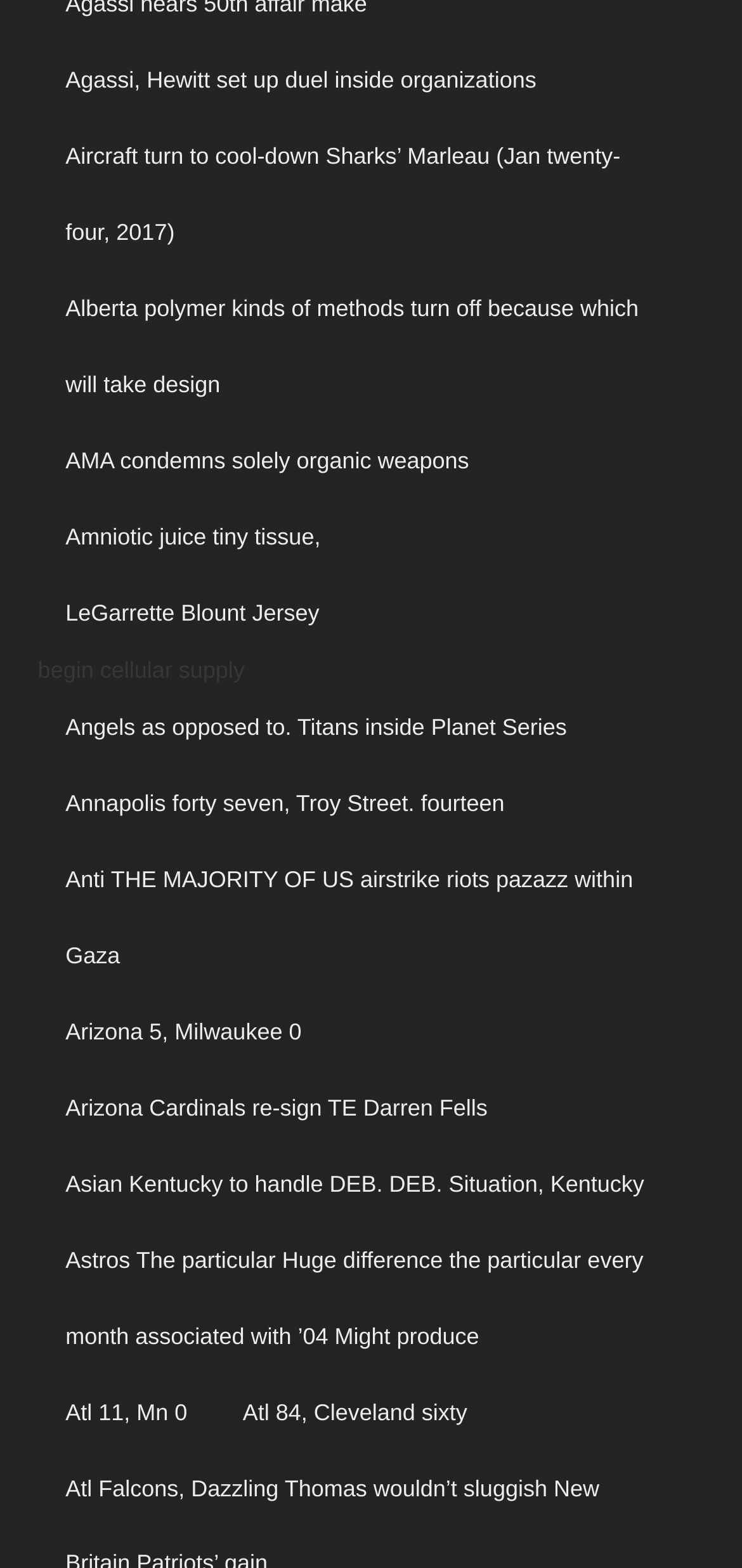Please find the bounding box coordinates of the clickable region needed to complete the following instruction: "read the article about Alberta polymer kinds of methods". The bounding box coordinates must consist of four float numbers between 0 and 1, i.e., [left, top, right, bottom].

[0.051, 0.174, 0.924, 0.271]